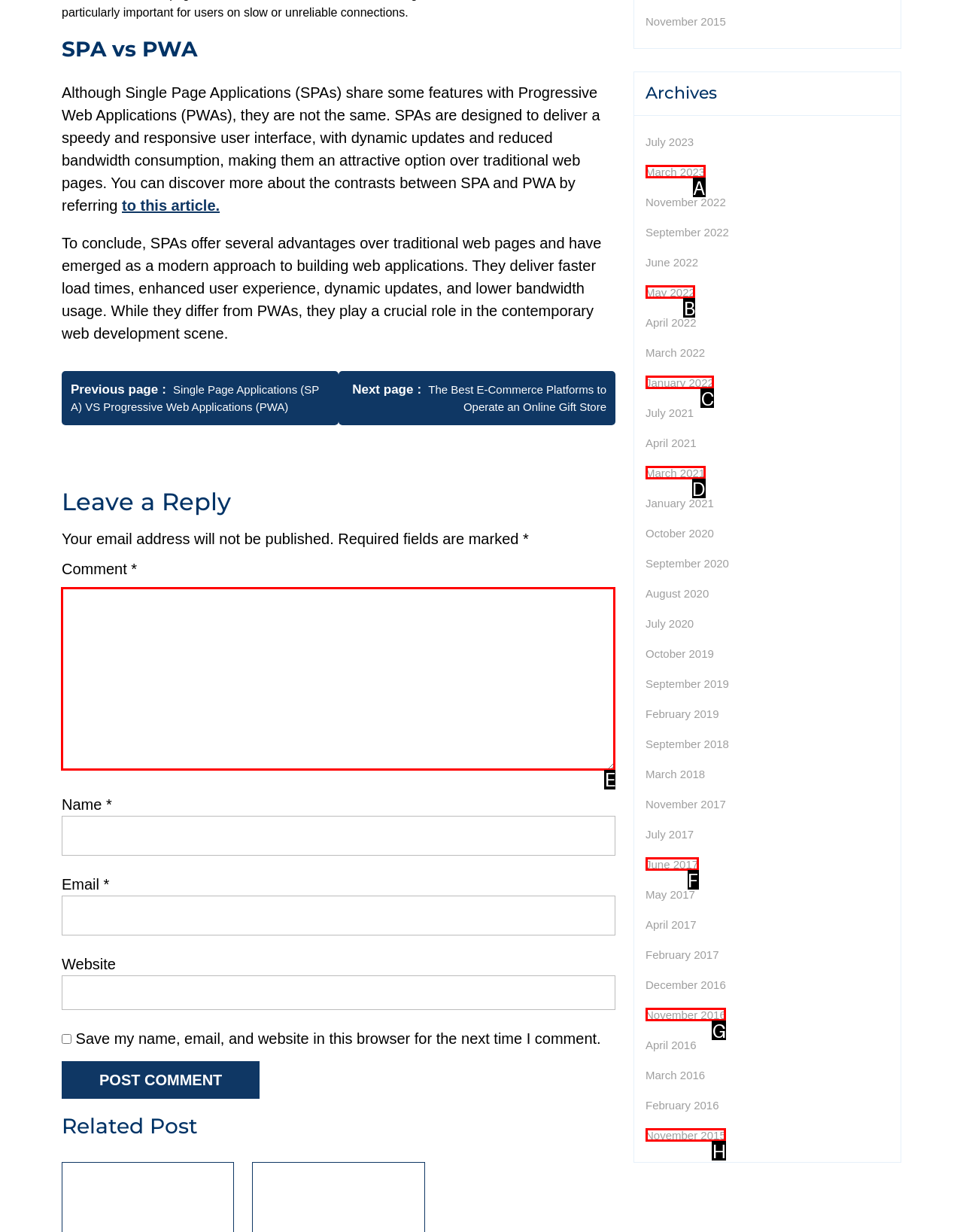To complete the instruction: visit love page, which HTML element should be clicked?
Respond with the option's letter from the provided choices.

None